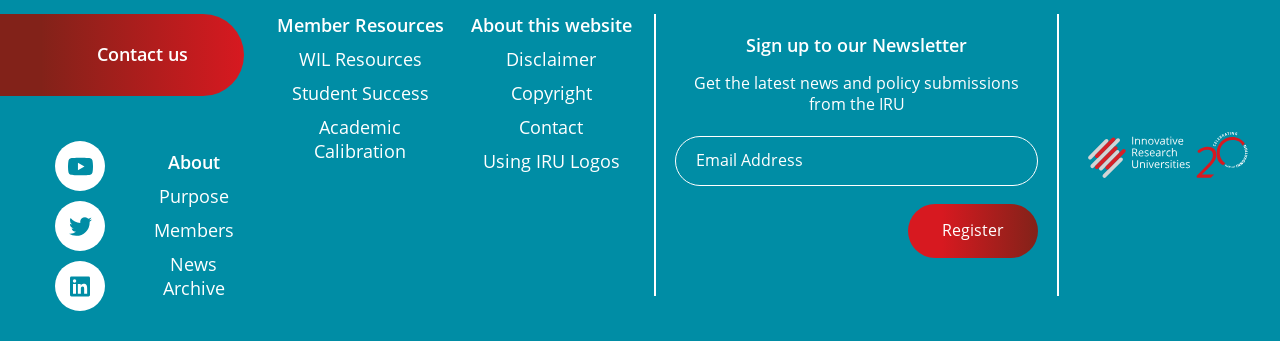Provide the bounding box coordinates for the specified HTML element described in this description: "Contact us". The coordinates should be four float numbers ranging from 0 to 1, in the format [left, top, right, bottom].

[0.031, 0.041, 0.191, 0.282]